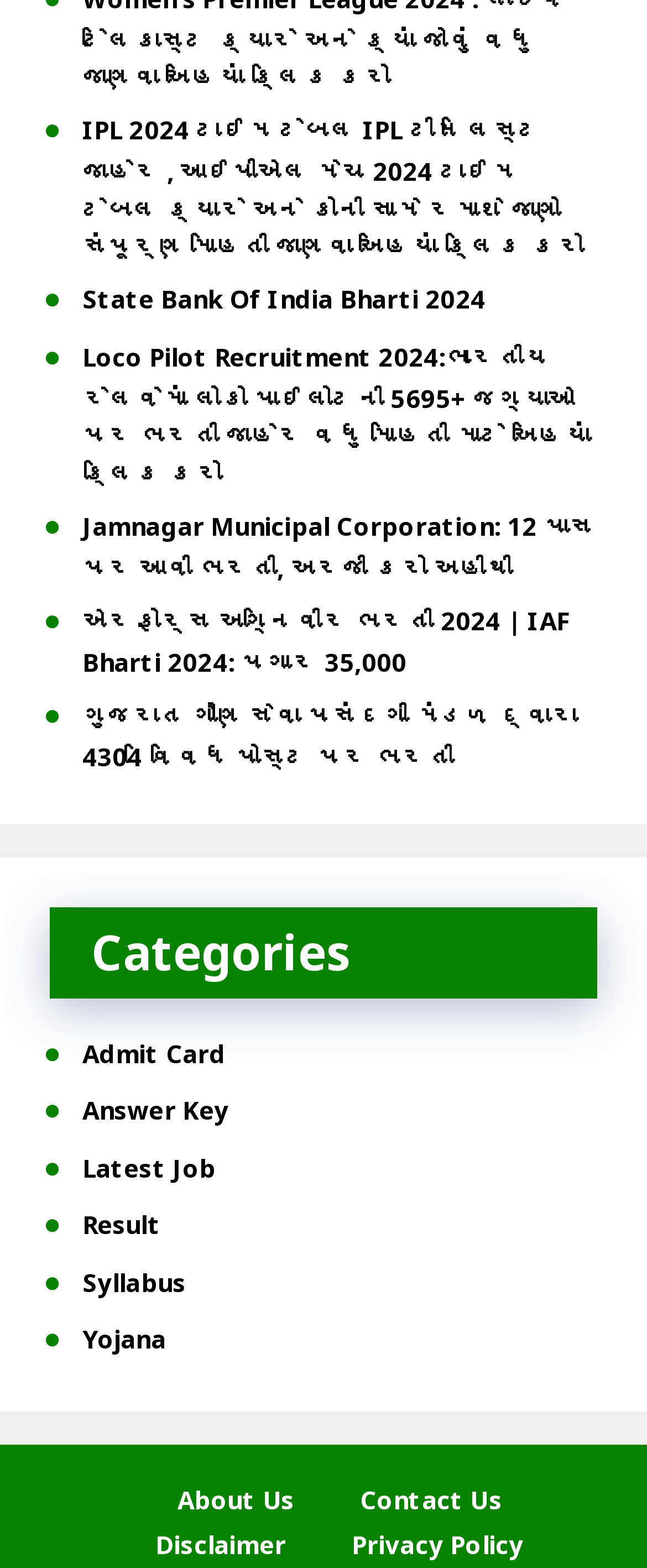Determine the bounding box coordinates of the clickable region to carry out the instruction: "Visit the littledipper website".

None